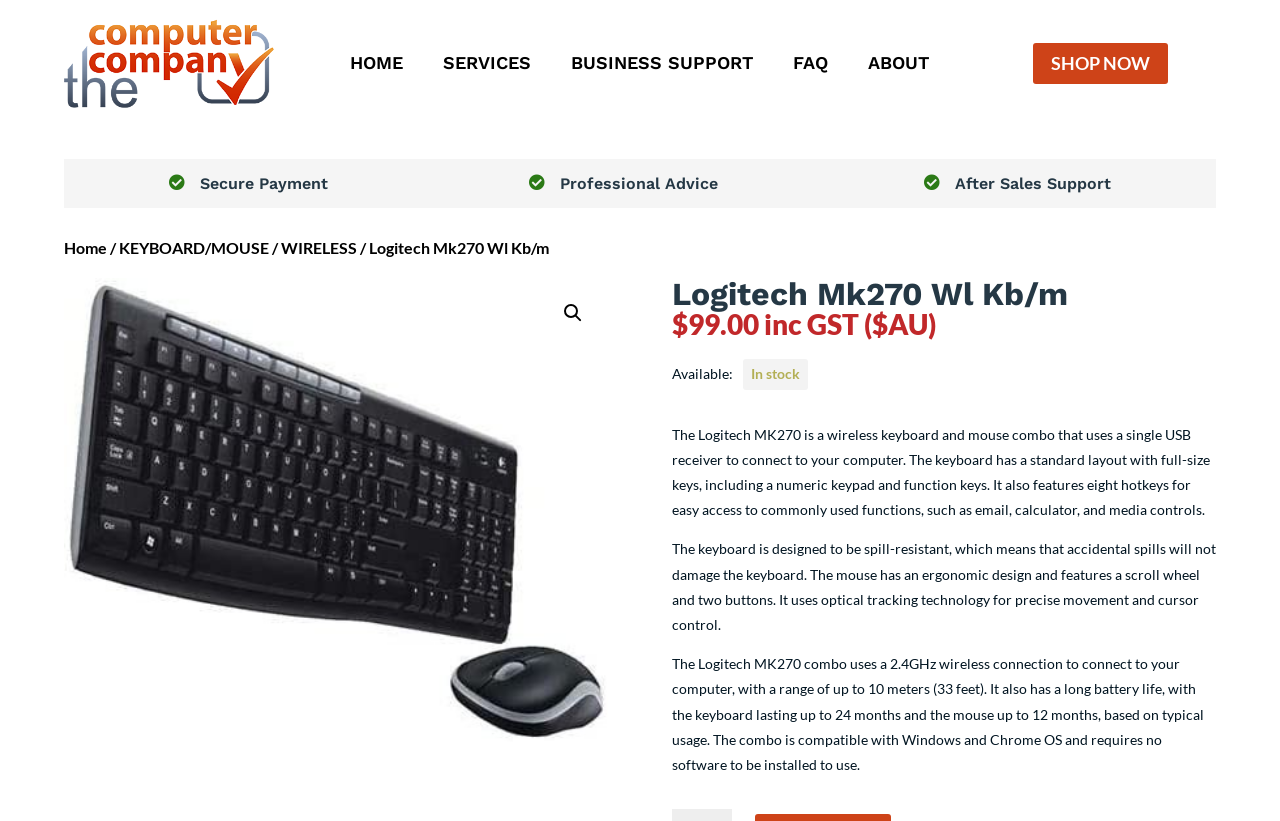Examine the screenshot and answer the question in as much detail as possible: What operating systems is the Logitech MK270 compatible with?

I found this information by reading the product description, which states that the Logitech MK270 combo is compatible with Windows and Chrome OS and requires no software to be installed to use.